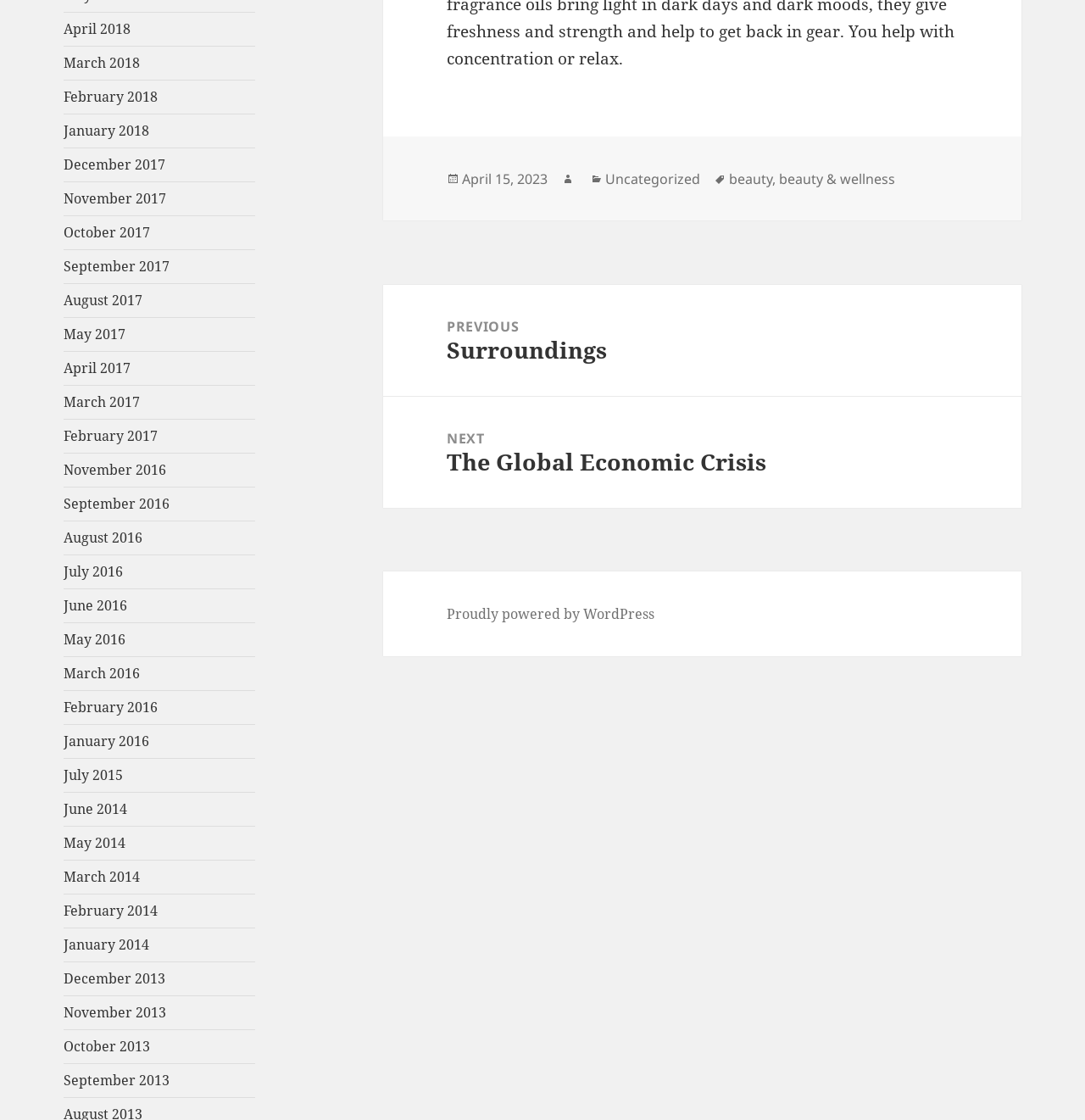Could you specify the bounding box coordinates for the clickable section to complete the following instruction: "Read the next post"?

[0.353, 0.354, 0.941, 0.454]